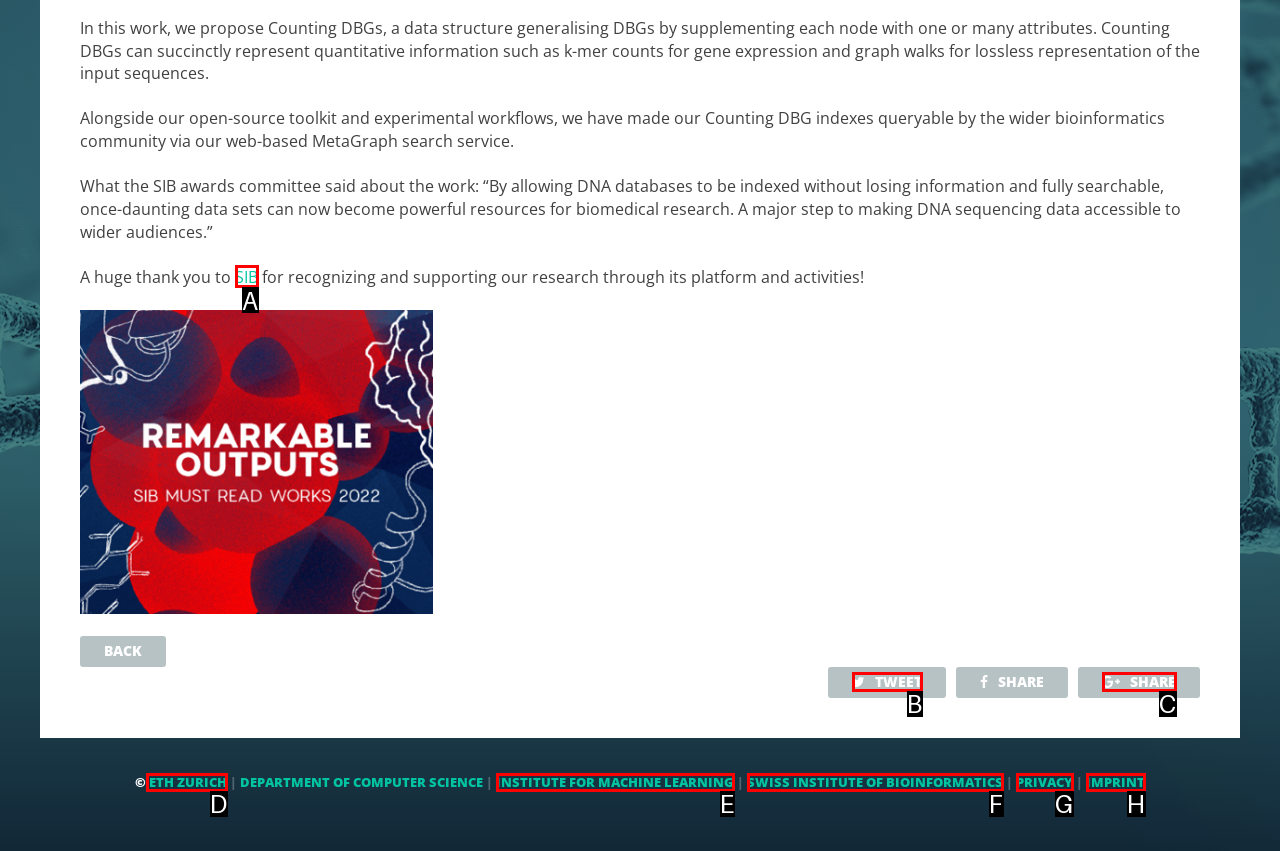Select the option that corresponds to the description: Institute for Machine Learning
Respond with the letter of the matching choice from the options provided.

E